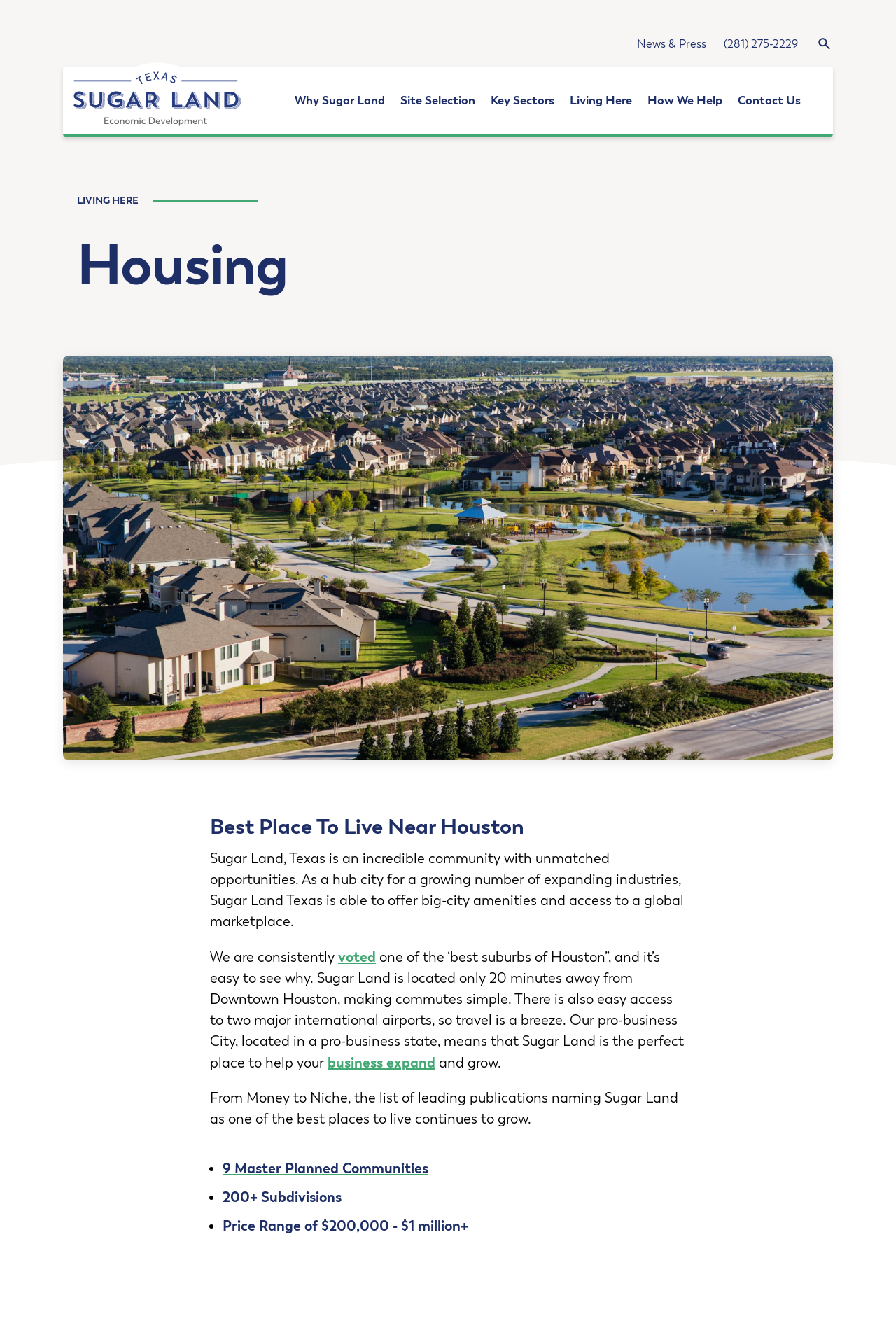Use a single word or phrase to answer the question: 
What is the type of community that Sugar Land is?

pro-business